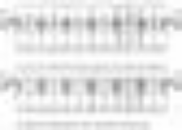Describe all the important aspects and features visible in the image.

The image captures a detailed visual representation of architectural elements, likely from a notable structure related to German architecture, possibly associated with significant figures such as Walter Gropius or Egon Eiermann. The layout features various lines and grid-like formations, suggesting a focus on symmetry and structural design. This presentation invites viewers to explore the intricate details of architectural craftsmanship and the blending of functionality with aesthetic appeal, reflecting the innovative spirit of modernist architecture. The image encapsulates the essence of design principles prevalent in the works of influential architects, providing a glimpse into the artistic endeavors shaping our built environment.